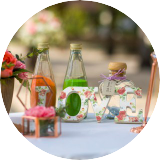What is written on the colorful floral sign?
Using the image, provide a concise answer in one word or a short phrase.

LOVE